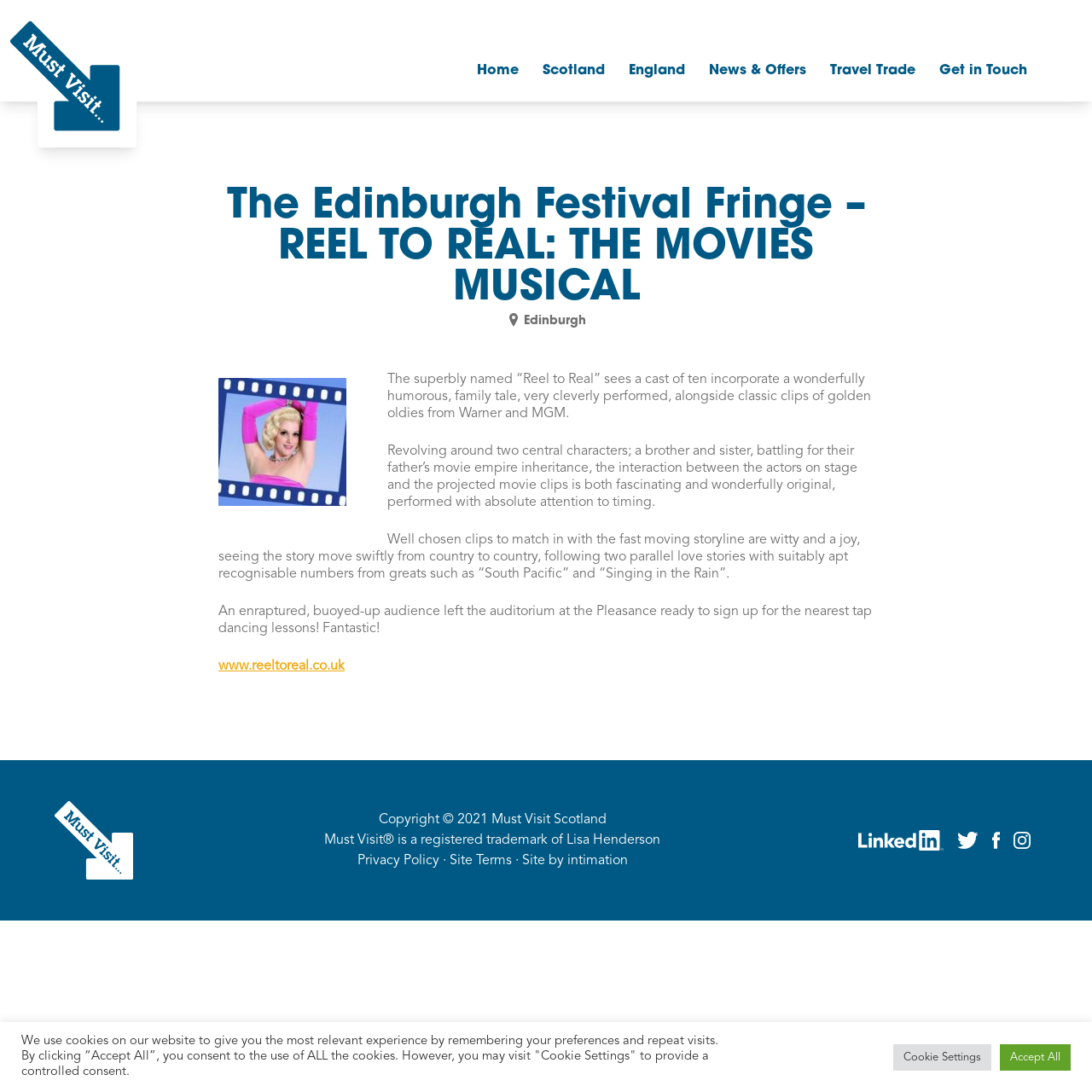Determine the bounding box coordinates of the clickable area required to perform the following instruction: "Click the 'Home' link". The coordinates should be represented as four float numbers between 0 and 1: [left, top, right, bottom].

[0.437, 0.055, 0.475, 0.077]